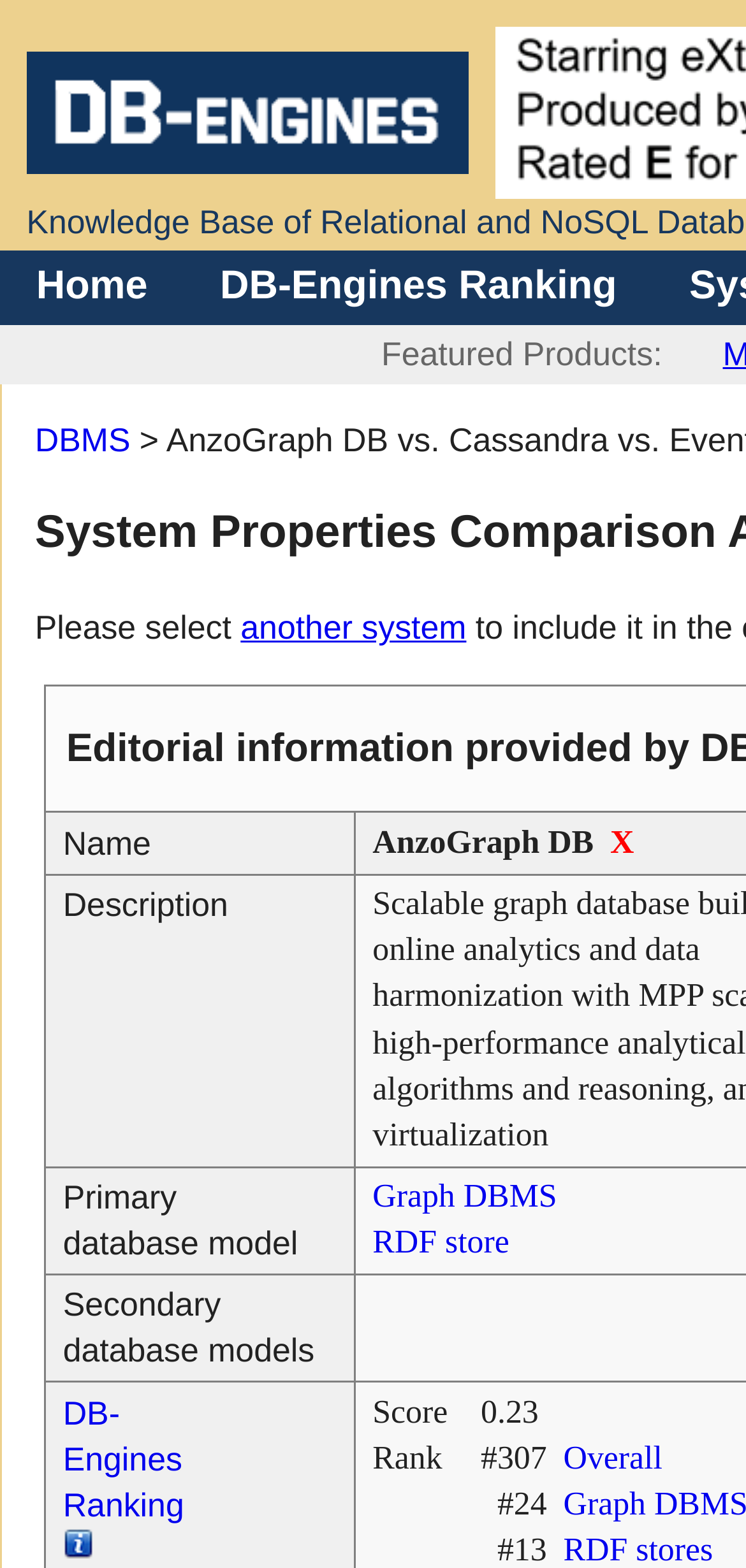Please find the bounding box coordinates of the element that you should click to achieve the following instruction: "visit the home page". The coordinates should be presented as four float numbers between 0 and 1: [left, top, right, bottom].

[0.048, 0.169, 0.198, 0.197]